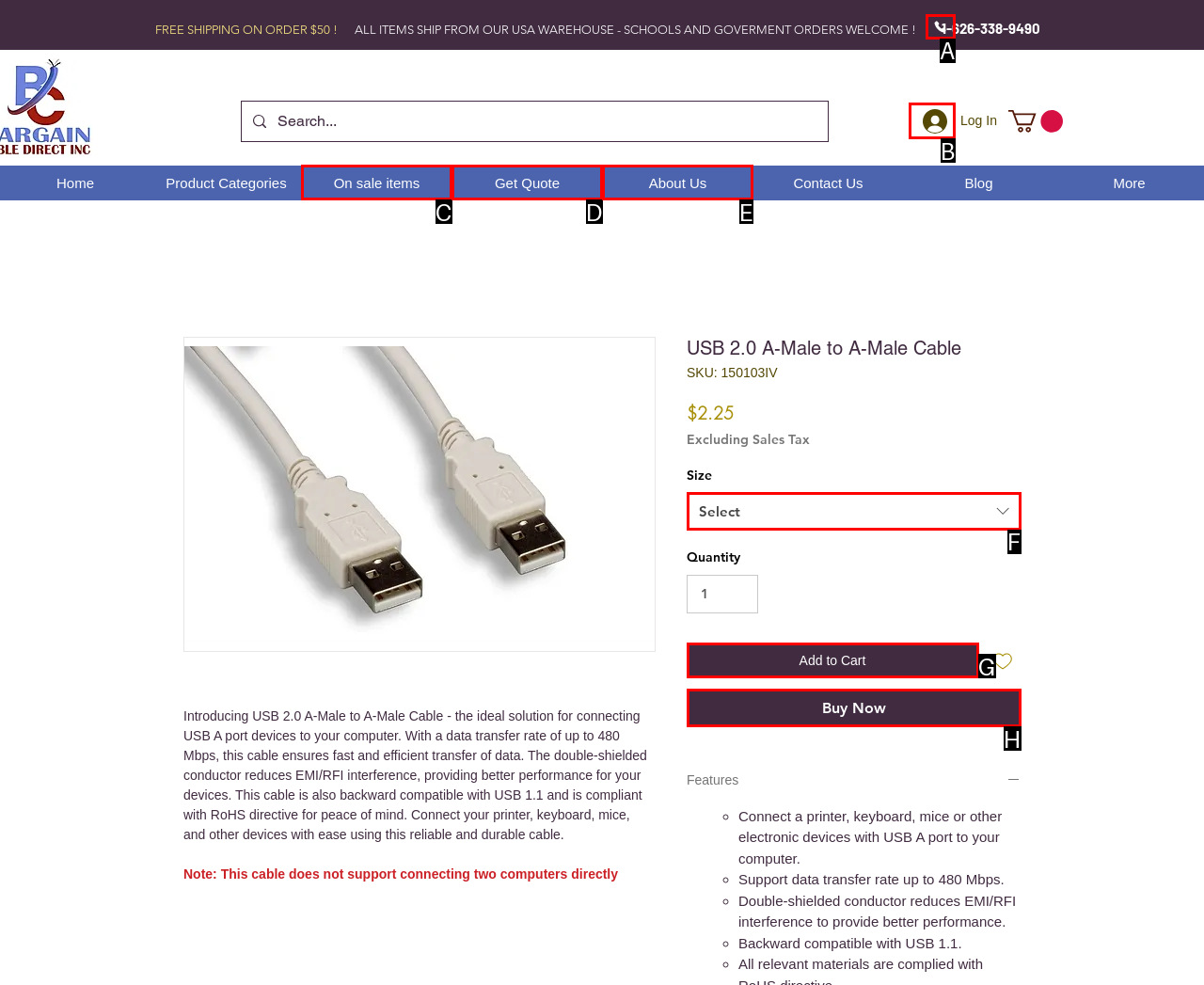Choose the letter of the option that needs to be clicked to perform the task: Log in to your account. Answer with the letter.

B